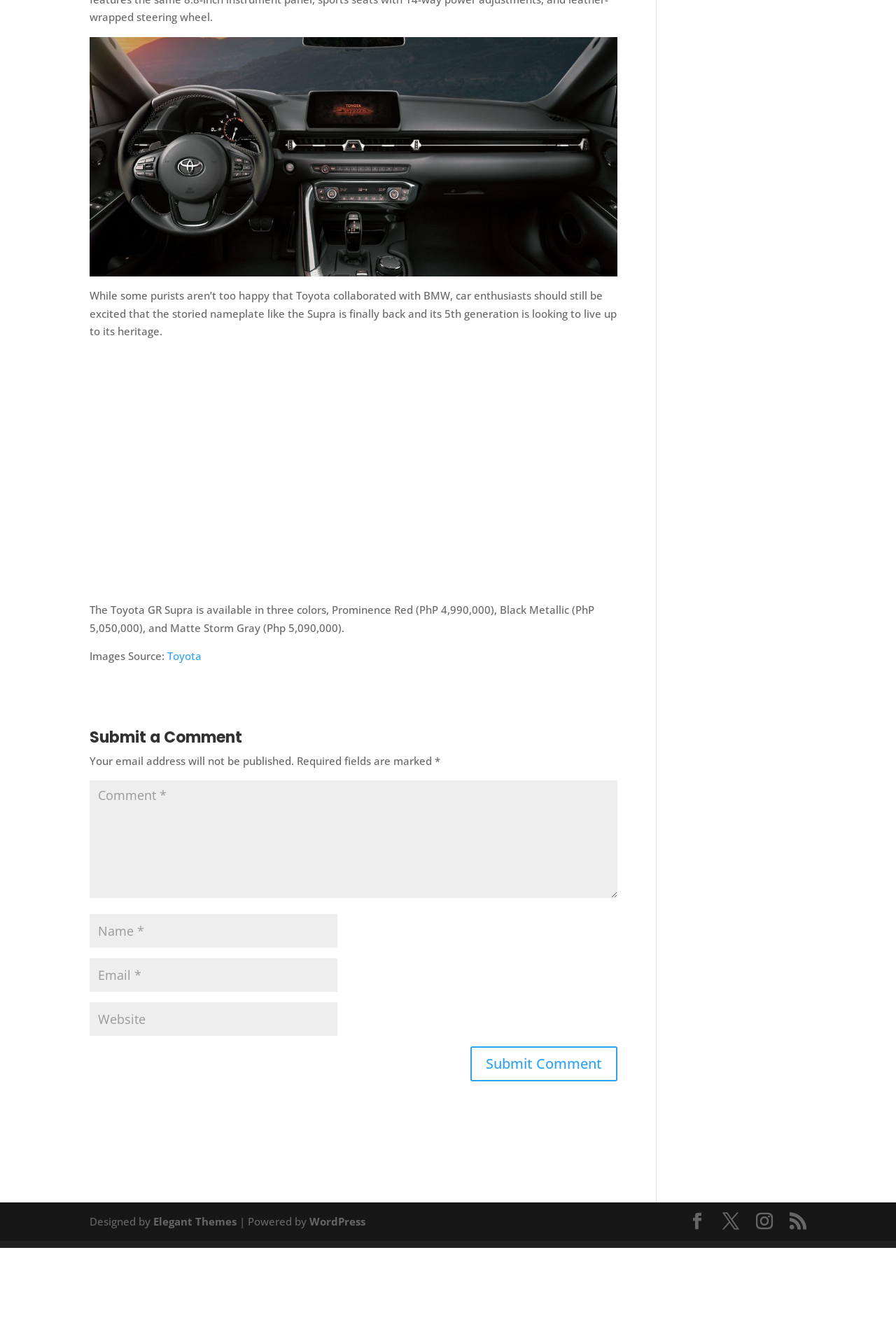Identify the coordinates of the bounding box for the element described below: "Elegant Themes". Return the coordinates as four float numbers between 0 and 1: [left, top, right, bottom].

[0.171, 0.91, 0.264, 0.921]